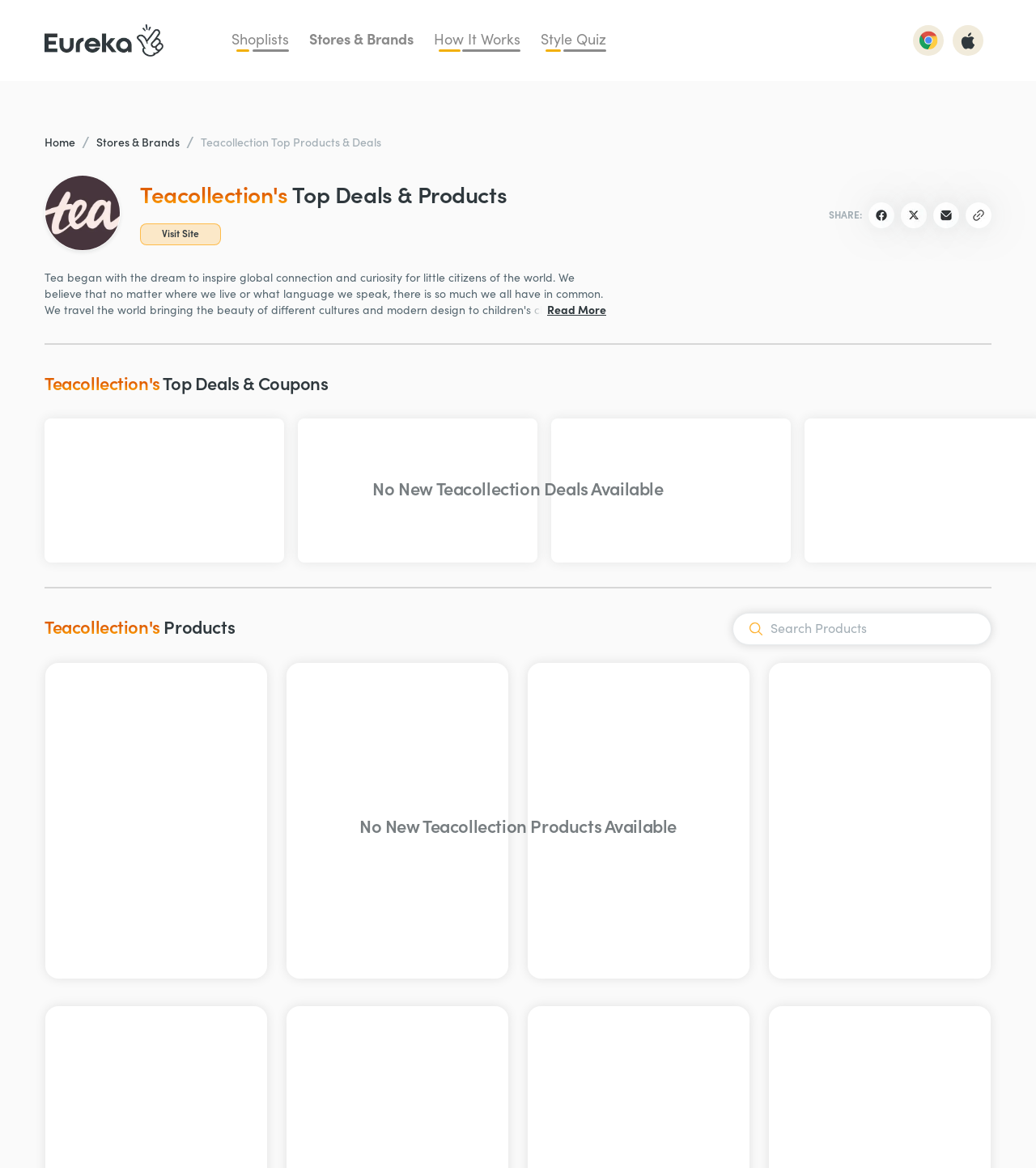Identify the bounding box coordinates for the UI element that matches this description: "Stores & Brands".

[0.298, 0.021, 0.399, 0.048]